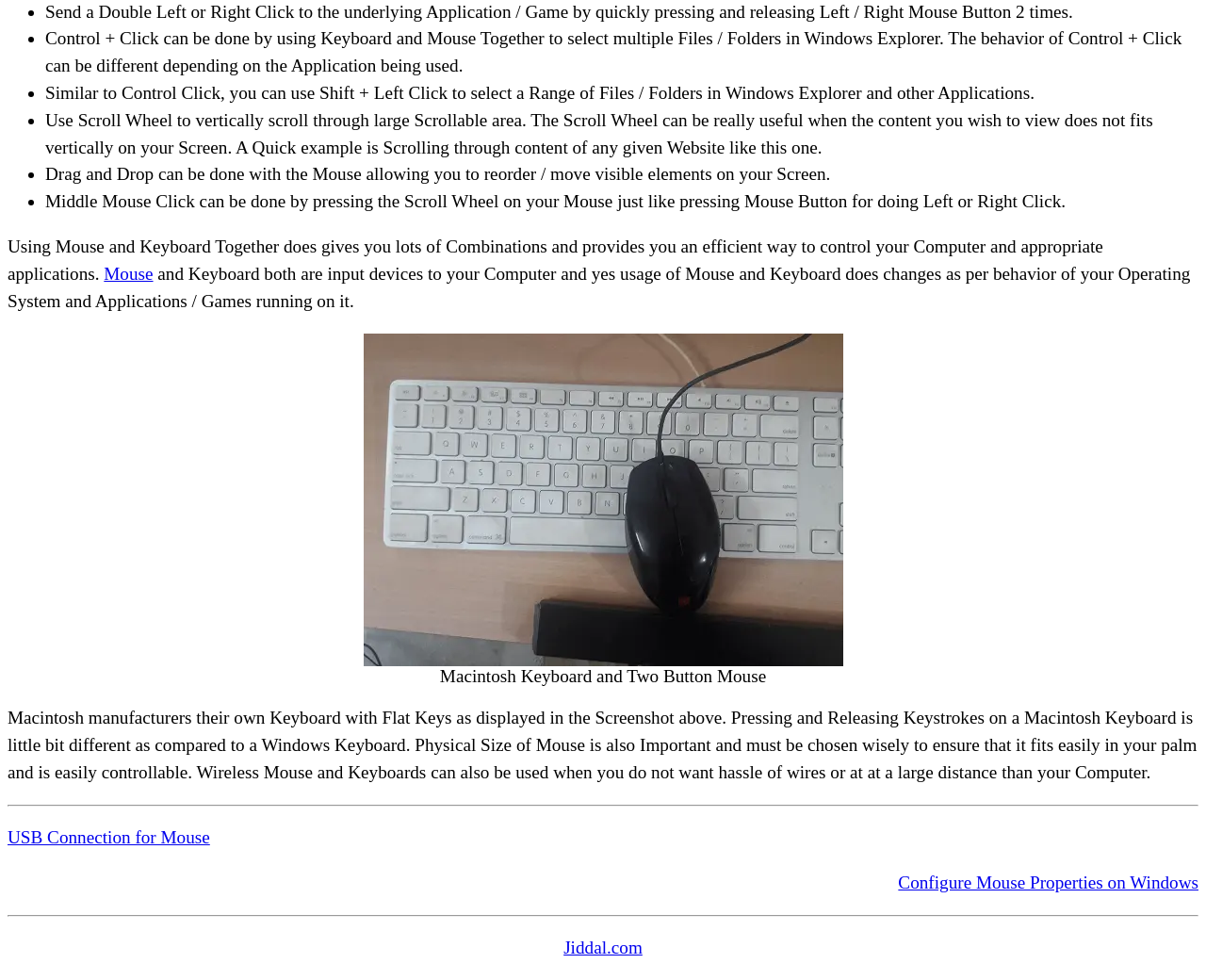From the webpage screenshot, predict the bounding box coordinates (top-left x, top-left y, bottom-right x, bottom-right y) for the UI element described here: USB Connection for Mouse

[0.006, 0.844, 0.174, 0.864]